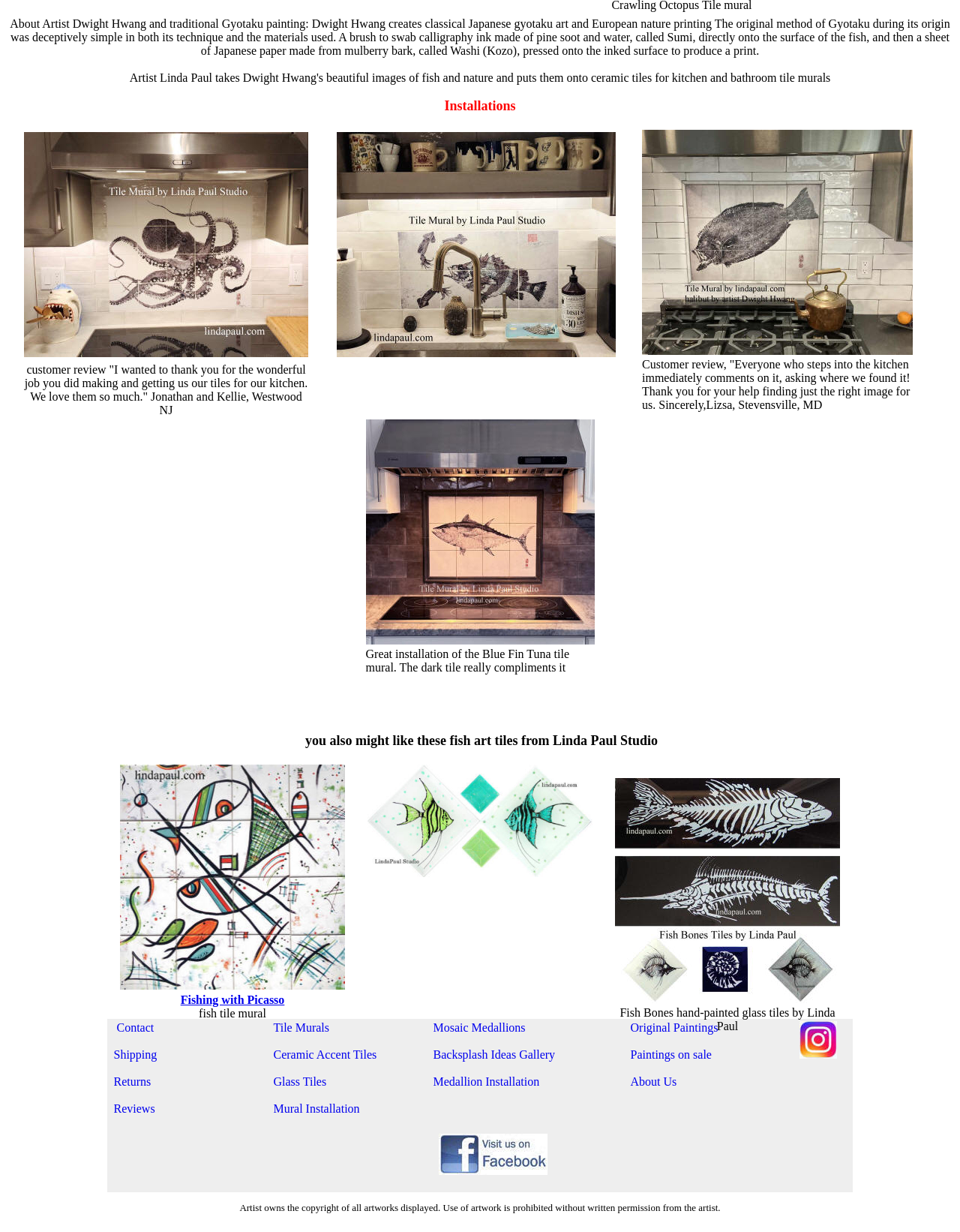Please locate the bounding box coordinates of the element that needs to be clicked to achieve the following instruction: "view octopus tile mural nautical backsplash". The coordinates should be four float numbers between 0 and 1, i.e., [left, top, right, bottom].

[0.025, 0.281, 0.321, 0.292]